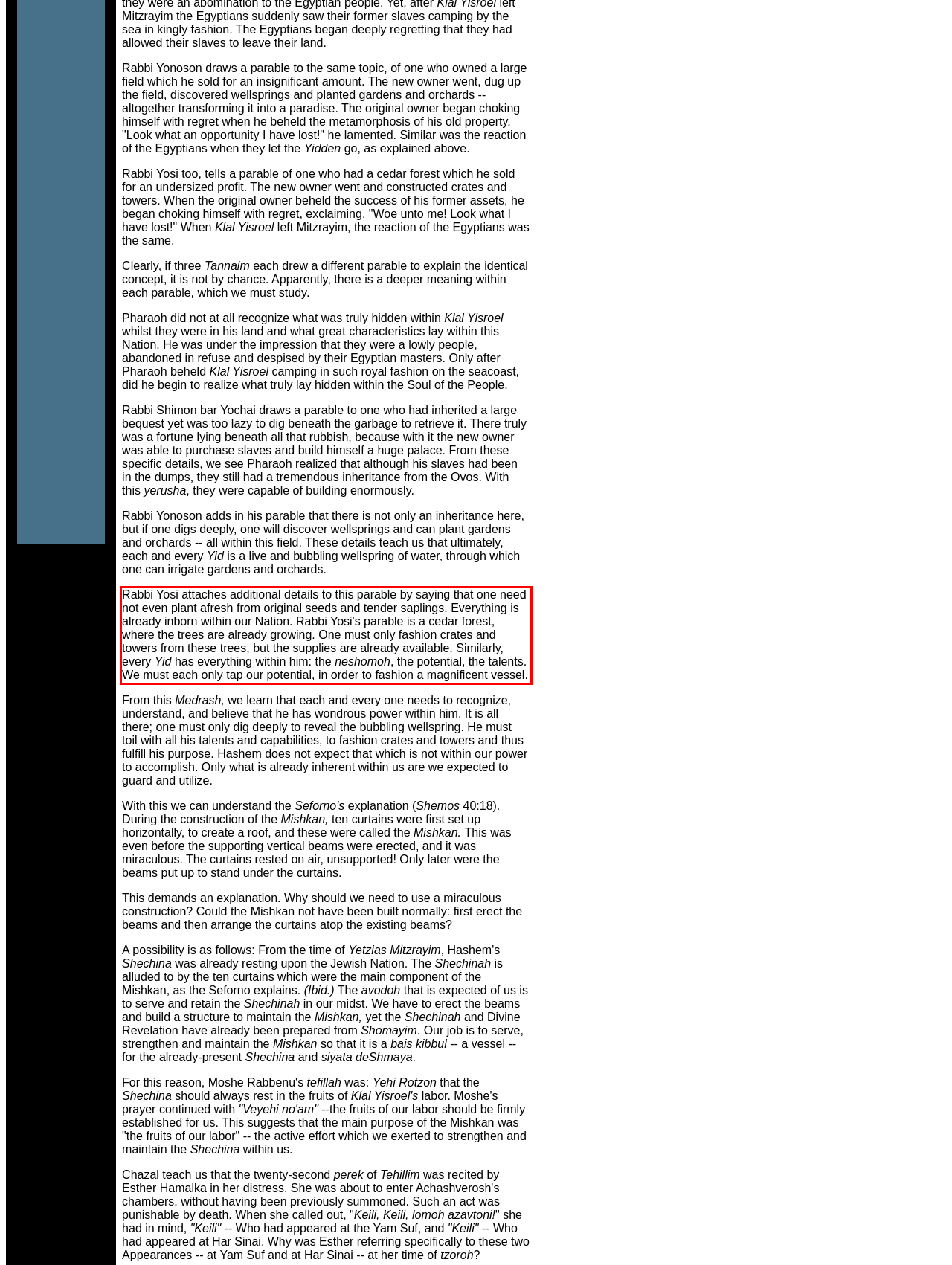Look at the webpage screenshot and recognize the text inside the red bounding box.

Rabbi Yosi attaches additional details to this parable by saying that one need not even plant afresh from original seeds and tender saplings. Everything is already inborn within our Nation. Rabbi Yosi's parable is a cedar forest, where the trees are already growing. One must only fashion crates and towers from these trees, but the supplies are already available. Similarly, every Yid has everything within him: the neshomoh, the potential, the talents. We must each only tap our potential, in order to fashion a magnificent vessel.